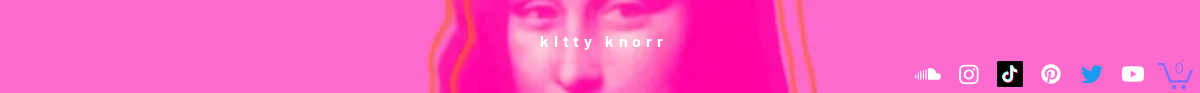Please answer the following question using a single word or phrase: How many social media icons are present below the main visual element?

6